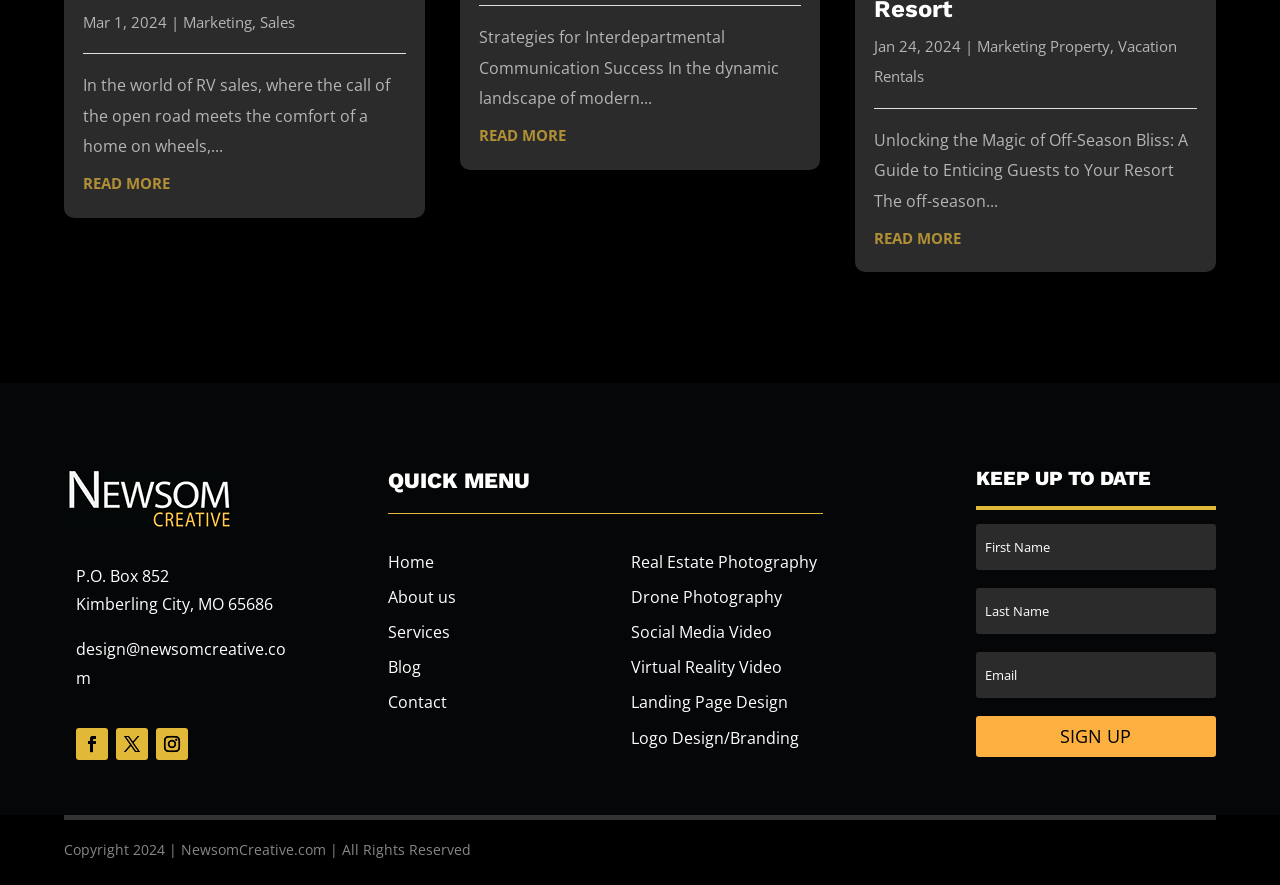Examine the screenshot and answer the question in as much detail as possible: What is the purpose of the 'QUICK MENU' section?

The 'QUICK MENU' section is located at the bottom of the webpage, and it contains links to various pages such as 'Home', 'About us', 'Services', 'Blog', and 'Contact'. The purpose of this section is to provide quick links to these pages for easy navigation.